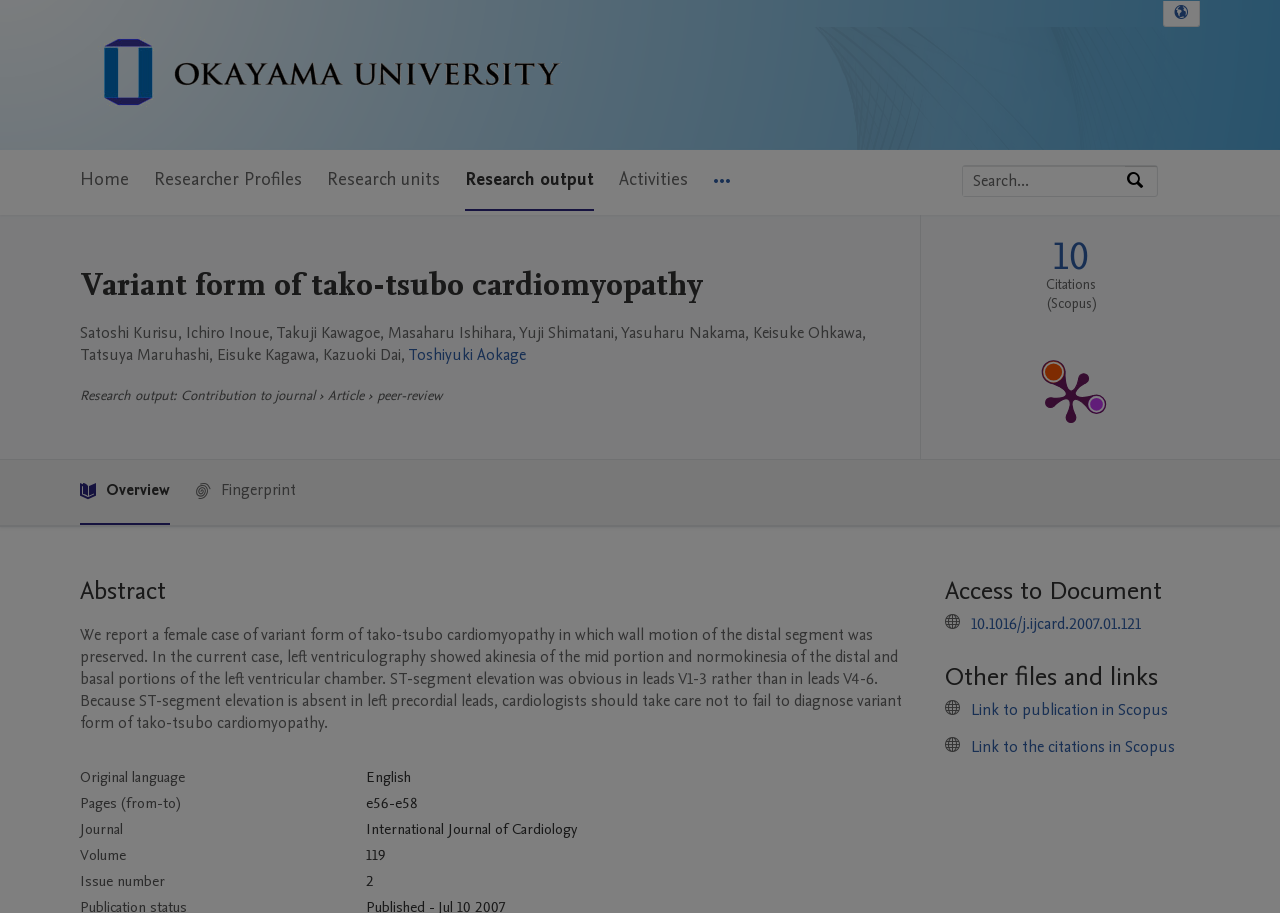Find the bounding box coordinates of the clickable element required to execute the following instruction: "View publication metrics". Provide the coordinates as four float numbers between 0 and 1, i.e., [left, top, right, bottom].

[0.719, 0.234, 0.93, 0.502]